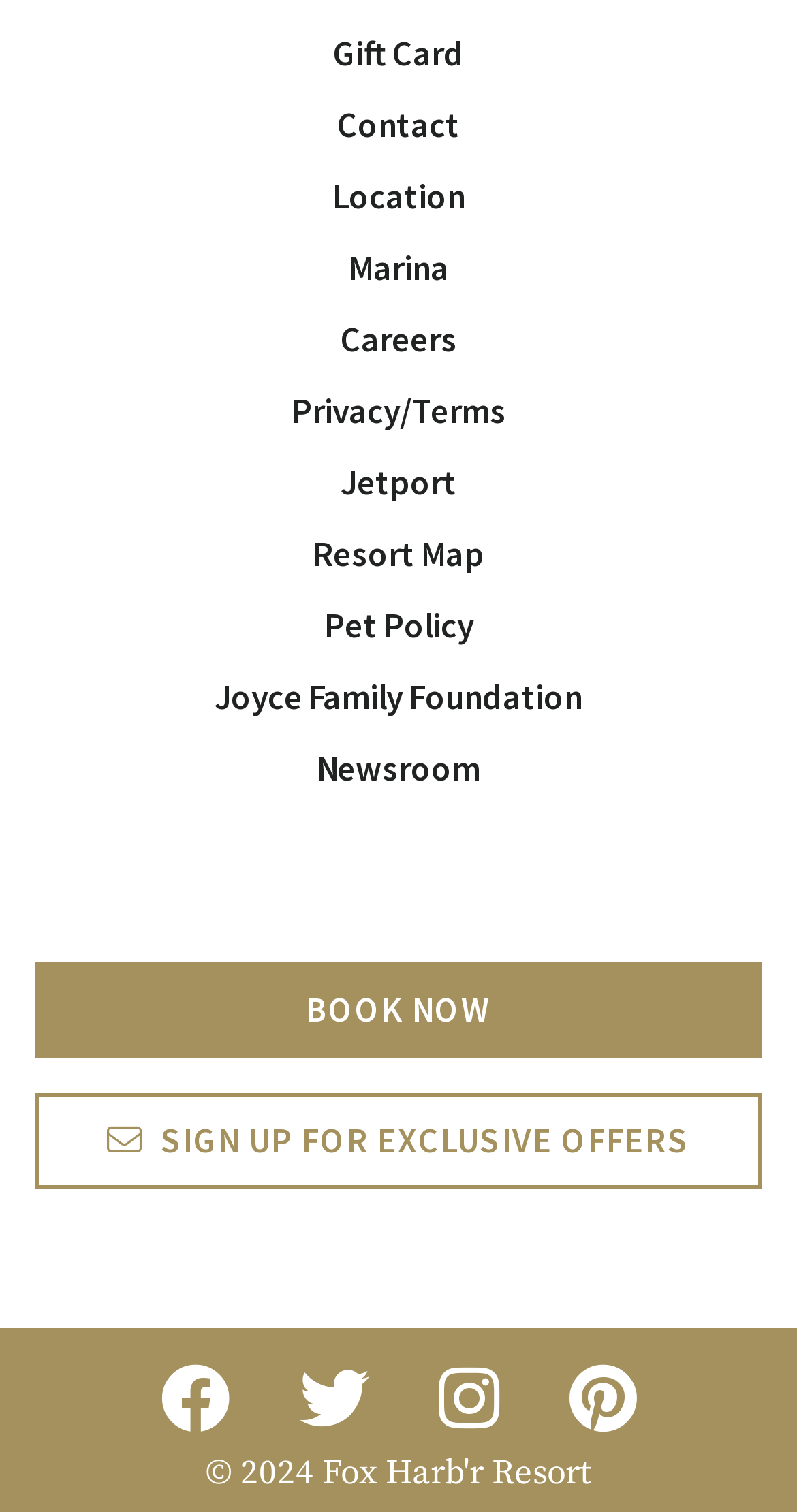Determine the bounding box coordinates for the UI element described. Format the coordinates as (top-left x, top-left y, bottom-right x, bottom-right y) and ensure all values are between 0 and 1. Element description: Careers

[0.427, 0.21, 0.573, 0.239]